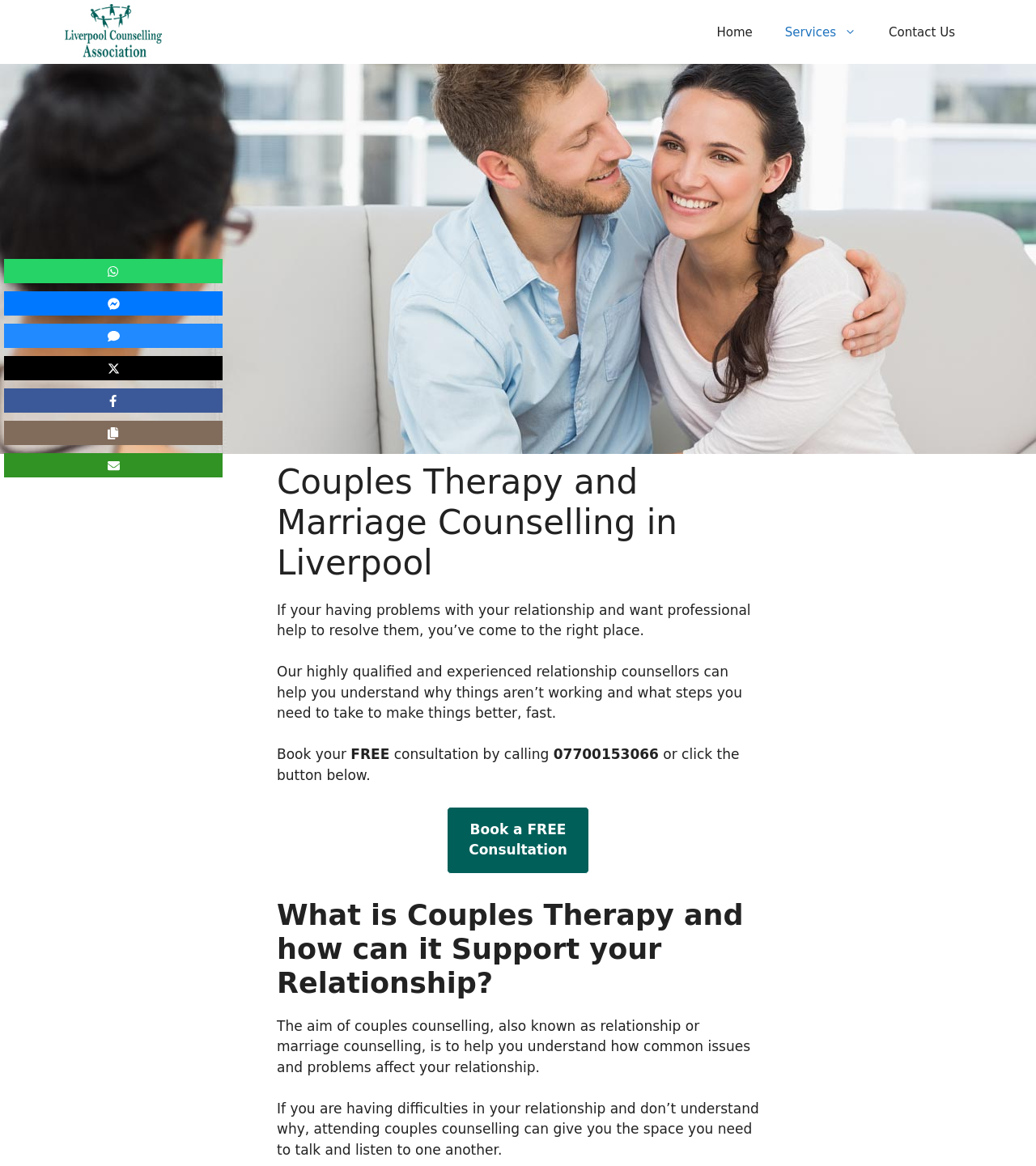Please identify the bounding box coordinates of the region to click in order to complete the given instruction: "Click the 'Home' link". The coordinates should be four float numbers between 0 and 1, i.e., [left, top, right, bottom].

[0.676, 0.007, 0.742, 0.049]